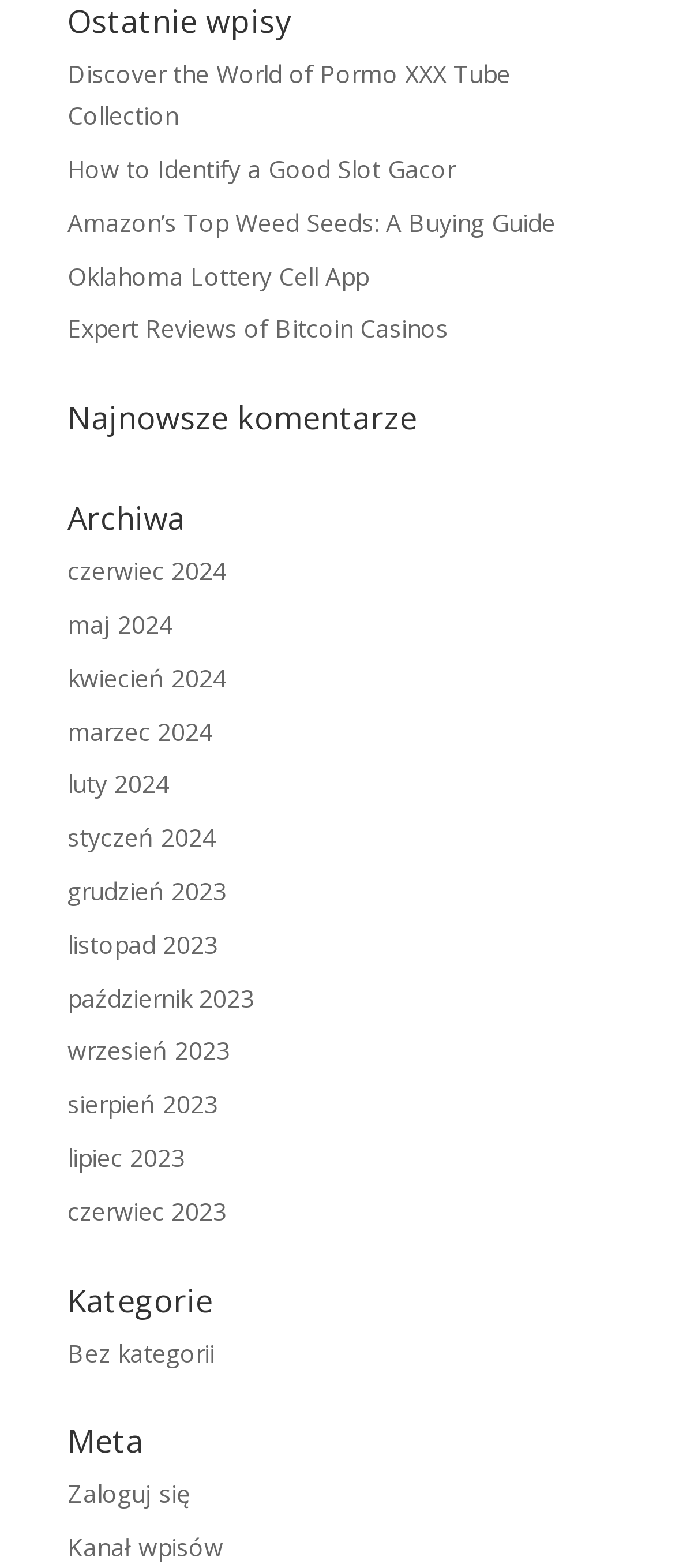Locate the bounding box coordinates of the clickable region necessary to complete the following instruction: "Login to the website". Provide the coordinates in the format of four float numbers between 0 and 1, i.e., [left, top, right, bottom].

[0.1, 0.942, 0.282, 0.963]